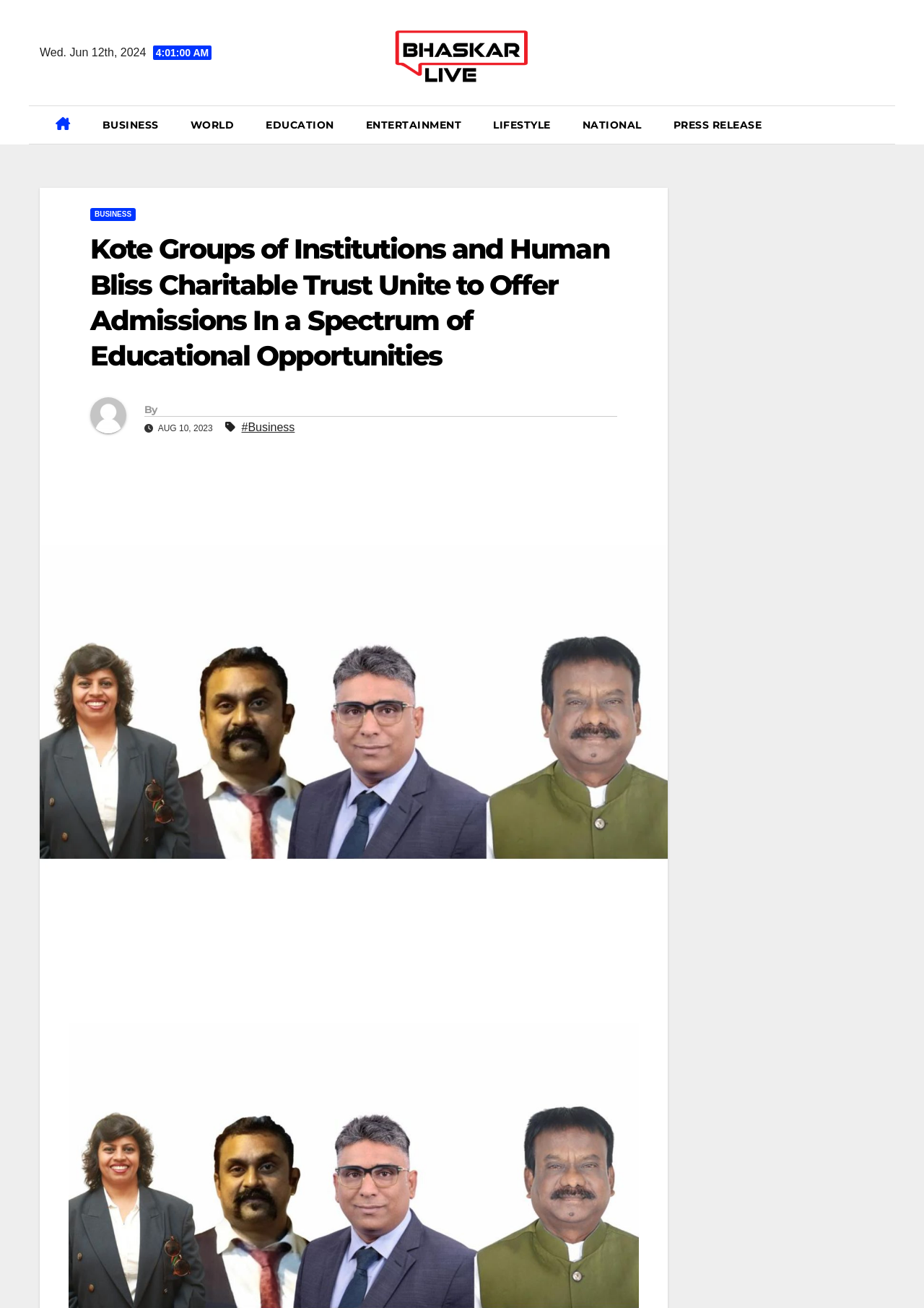How many categories are listed in the top navigation?
By examining the image, provide a one-word or phrase answer.

7